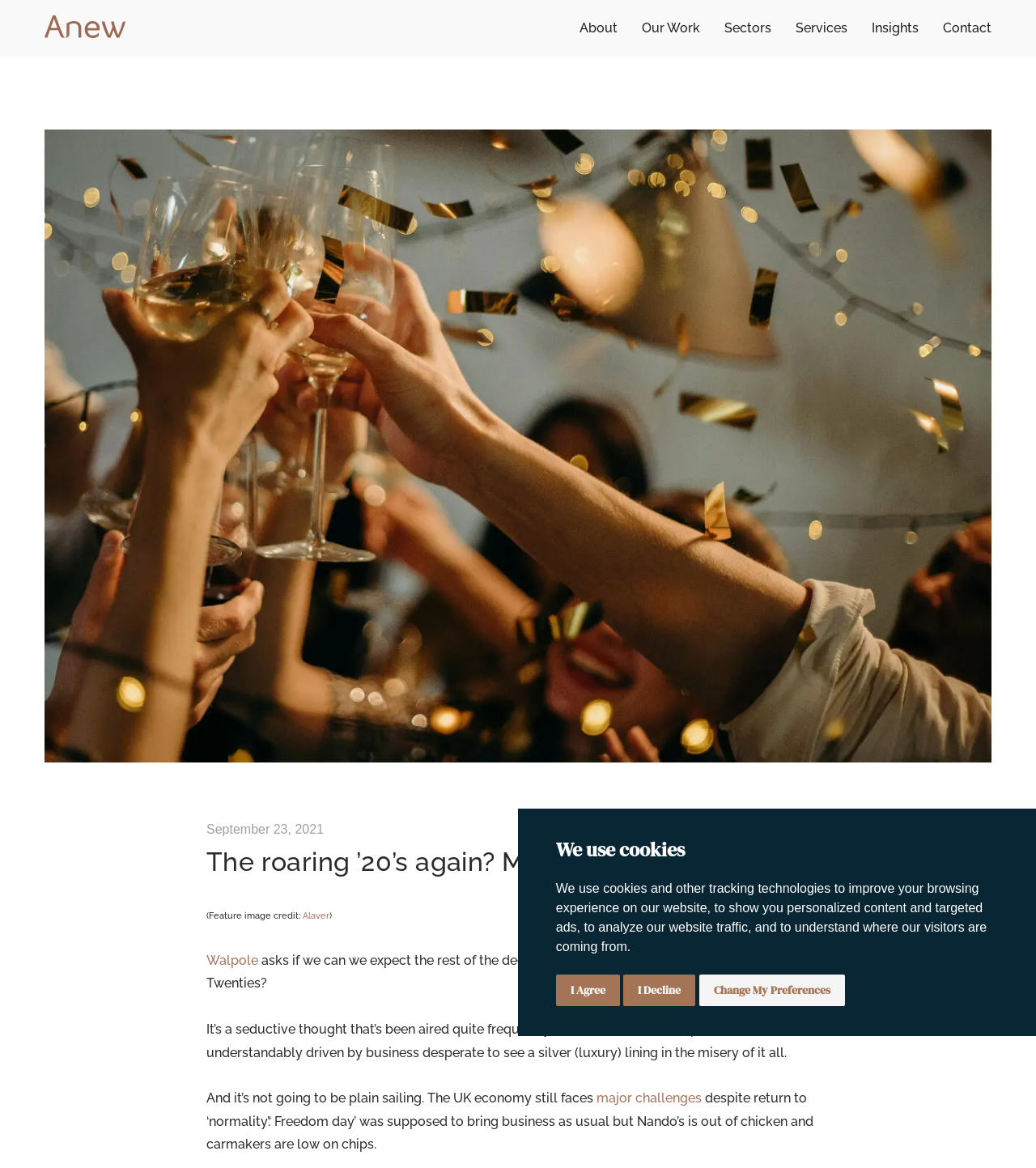How many sectors are listed on the webpage? Examine the screenshot and reply using just one word or a brief phrase.

7